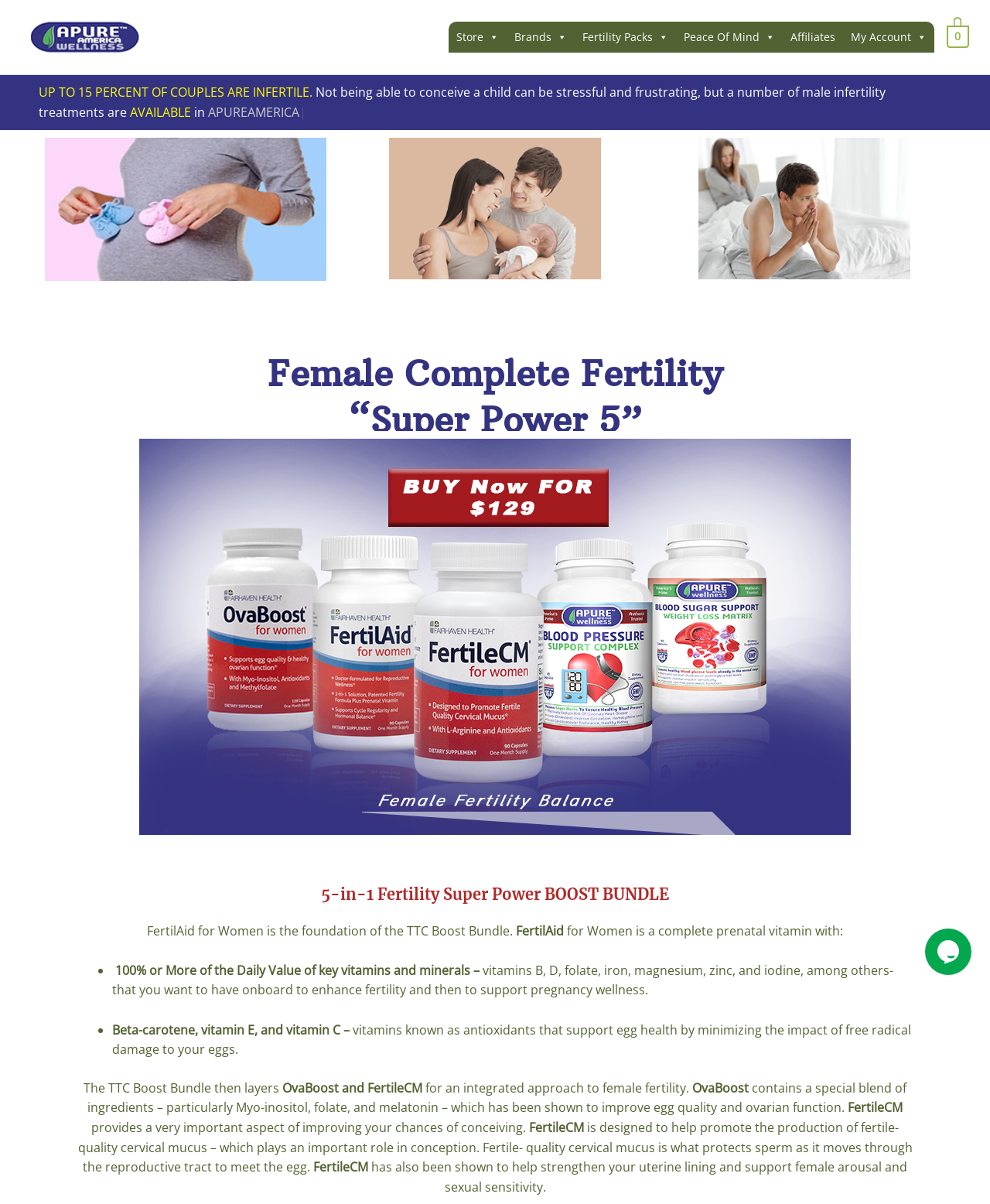What is the main product being promoted?
Please provide a single word or phrase as your answer based on the image.

Female Complete Fertility “Super Power 5”